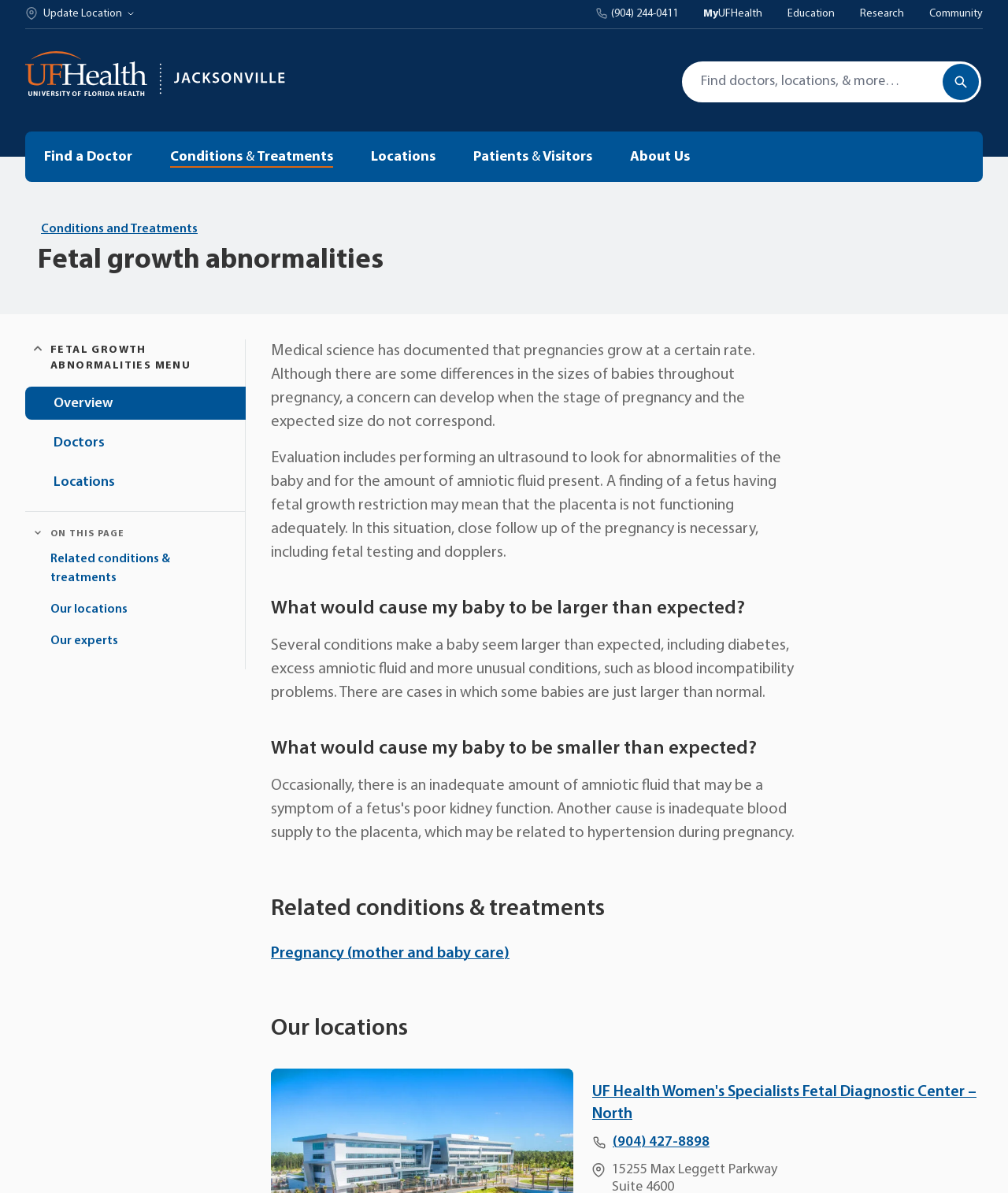What is the name of the location where UF Health Women's Specialists Fetal Diagnostic Center is located?
Make sure to answer the question with a detailed and comprehensive explanation.

According to the webpage, the address of UF Health Women's Specialists Fetal Diagnostic Center is 15255 Max Leggett Parkway, which is mentioned under the 'Our locations' section.